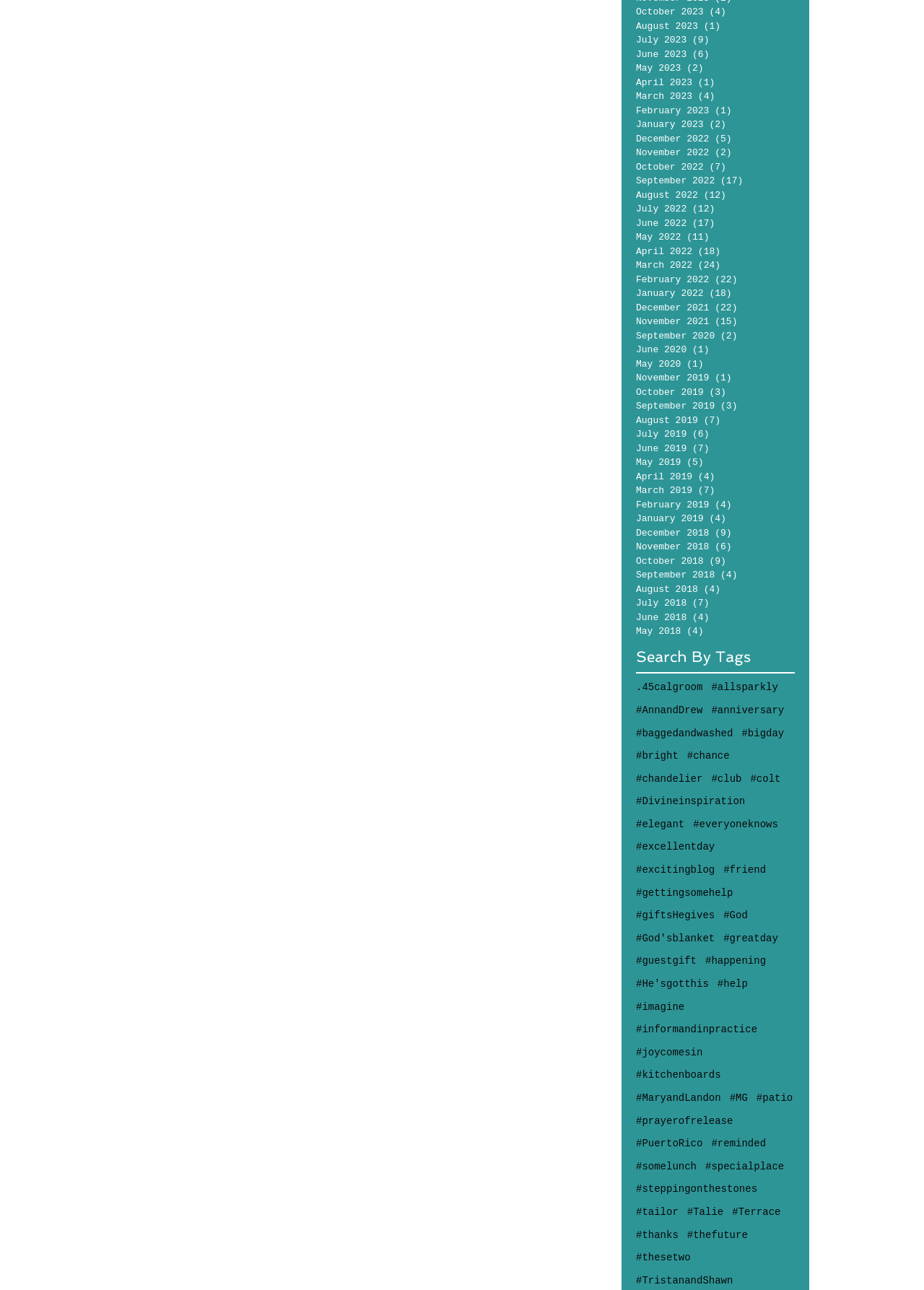Could you determine the bounding box coordinates of the clickable element to complete the instruction: "Check the archives for October 2023"? Provide the coordinates as four float numbers between 0 and 1, i.e., [left, top, right, bottom].

[0.688, 0.004, 0.852, 0.015]